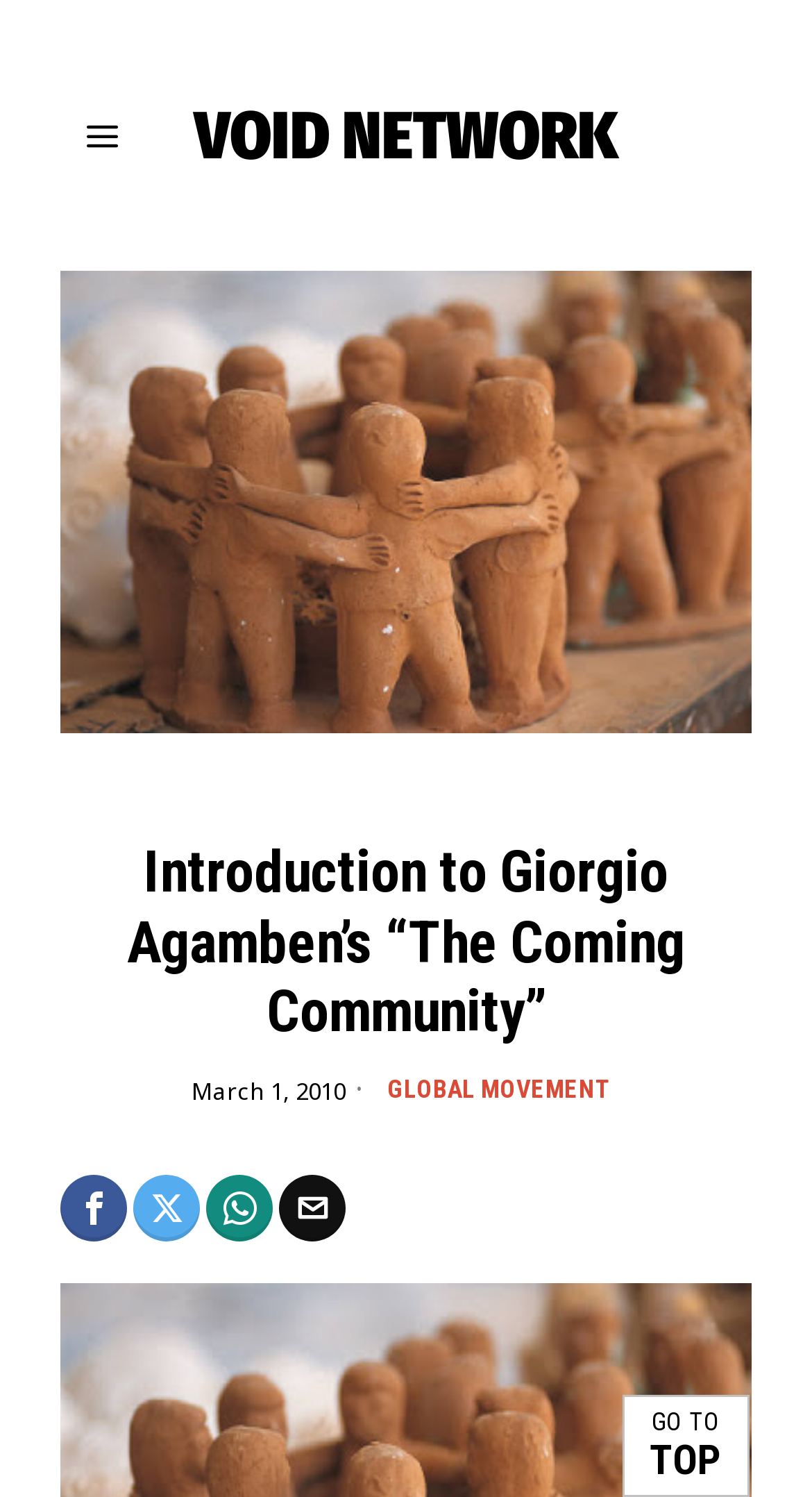What is the name of the network?
Refer to the image and provide a one-word or short phrase answer.

VOID NETWORK